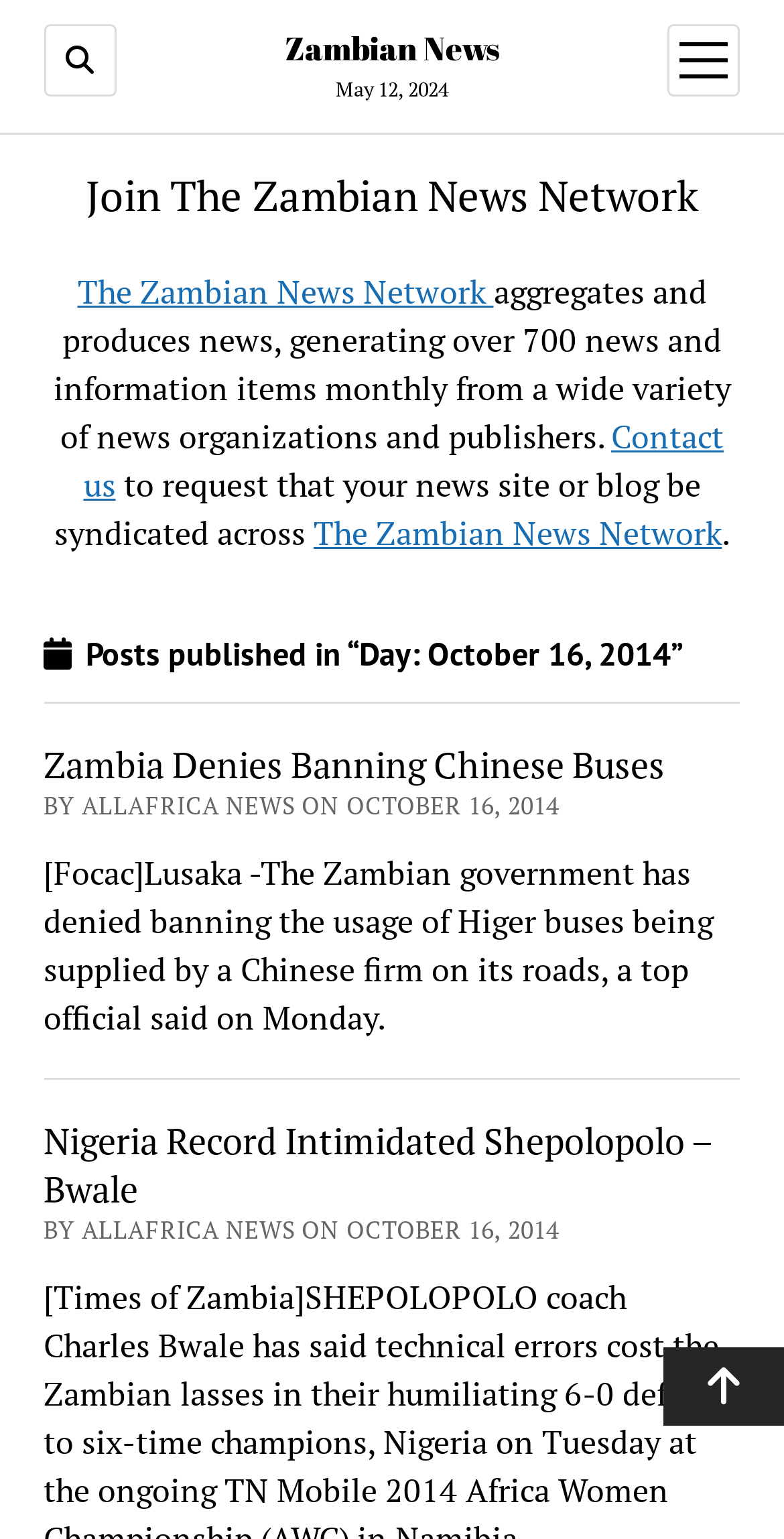What is the date of the latest news?
Based on the image, respond with a single word or phrase.

May 12, 2024